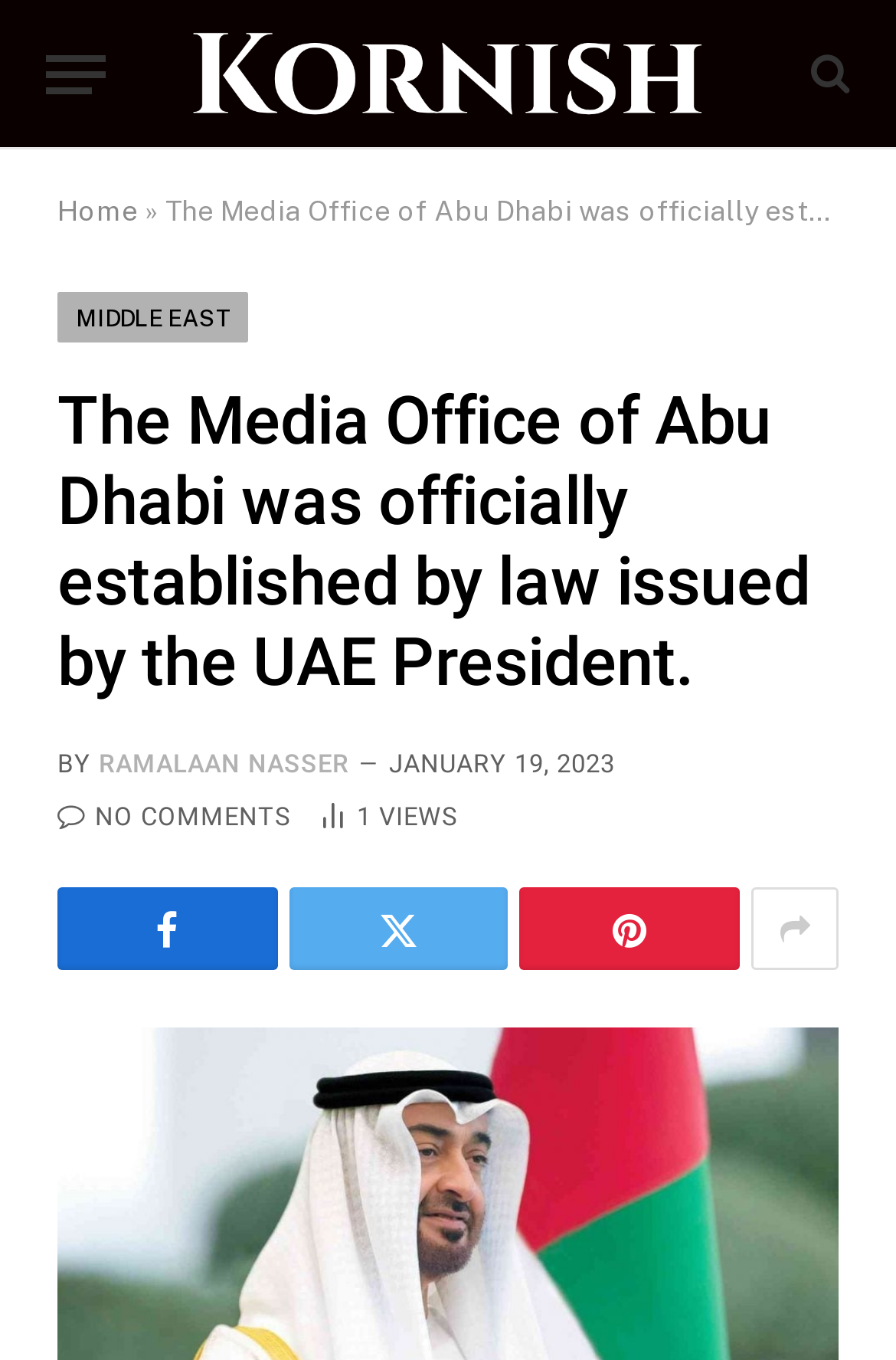Can you find the bounding box coordinates for the element to click on to achieve the instruction: "Read article by RAMALAAN NASSER"?

[0.11, 0.55, 0.39, 0.572]